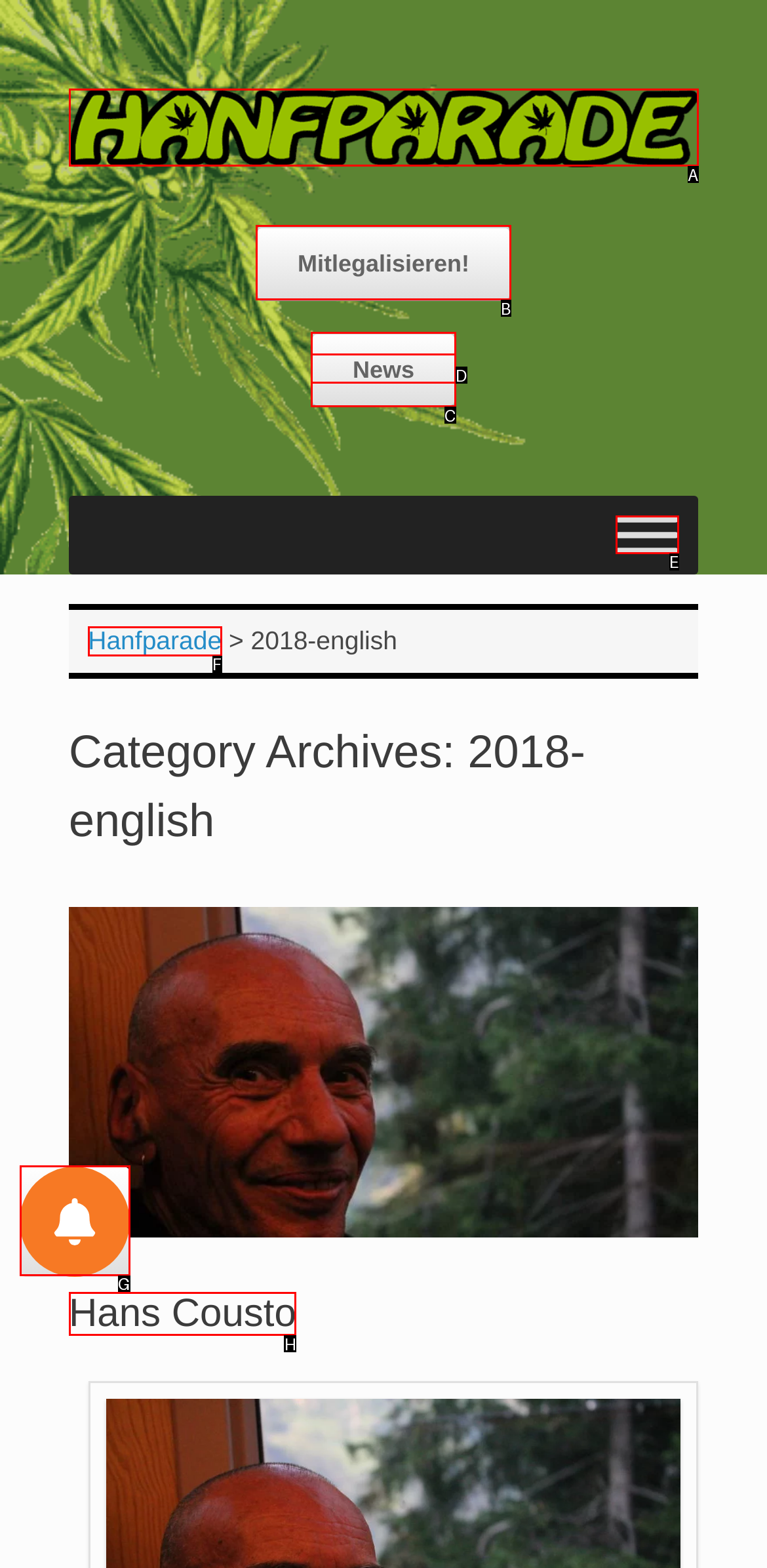Determine the HTML element that best aligns with the description: Hans Cousto
Answer with the appropriate letter from the listed options.

H